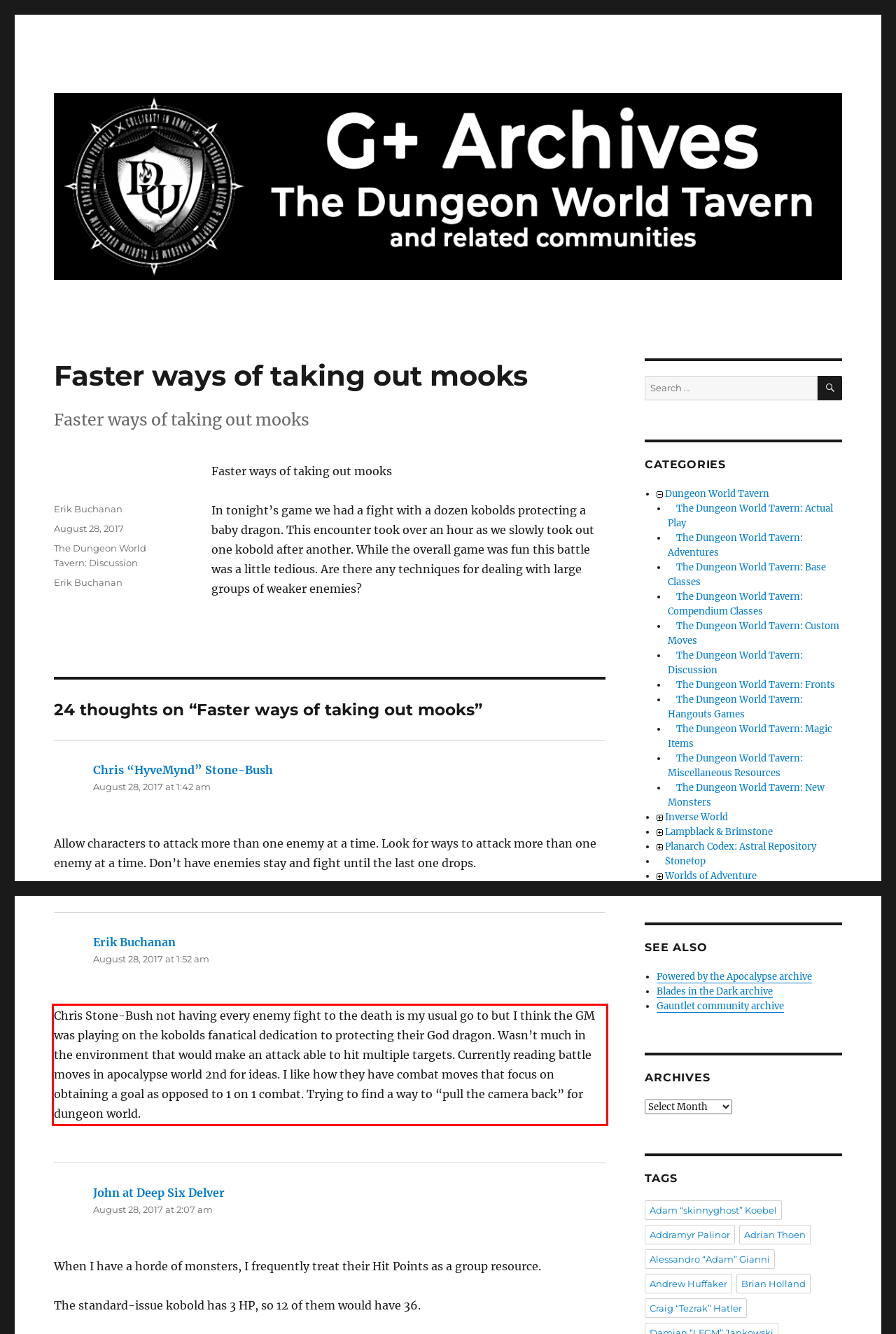Within the screenshot of the webpage, locate the red bounding box and use OCR to identify and provide the text content inside it.

Chris Stone-Bush not having every enemy fight to the death is my usual go to but I think the GM was playing on the kobolds fanatical dedication to protecting their God dragon. Wasn’t much in the environment that would make an attack able to hit multiple targets. Currently reading battle moves in apocalypse world 2nd for ideas. I like how they have combat moves that focus on obtaining a goal as opposed to 1 on 1 combat. Trying to find a way to “pull the camera back” for dungeon world.